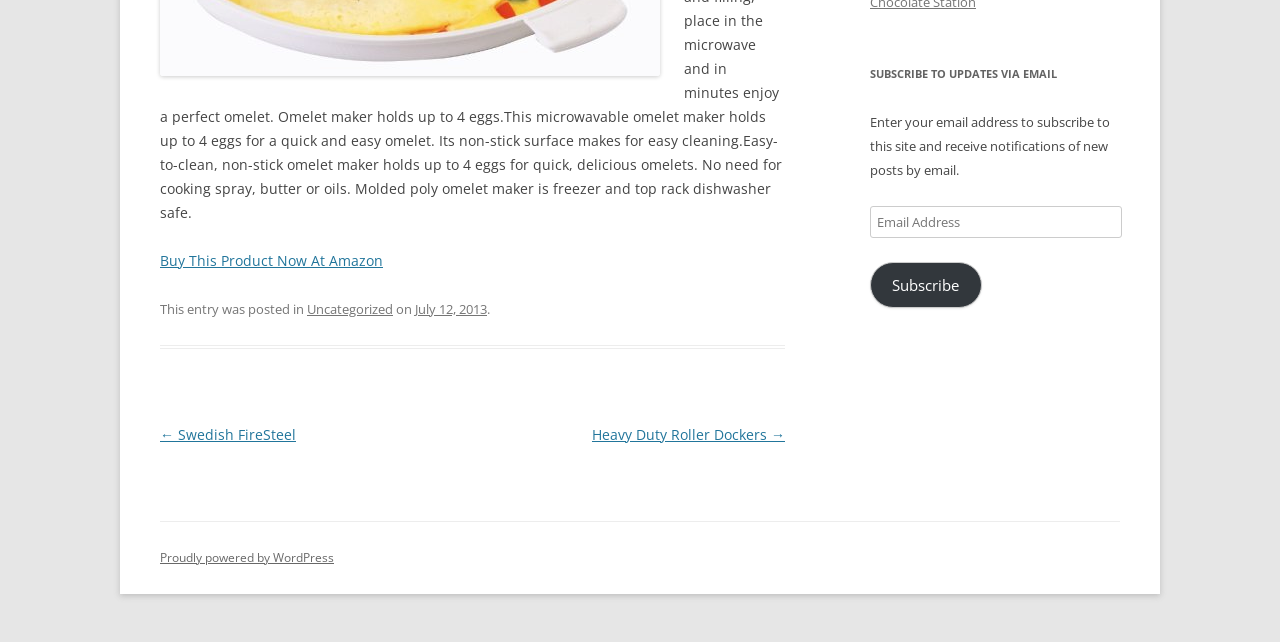From the webpage screenshot, predict the bounding box coordinates (top-left x, top-left y, bottom-right x, bottom-right y) for the UI element described here: Subscribe

[0.68, 0.409, 0.767, 0.479]